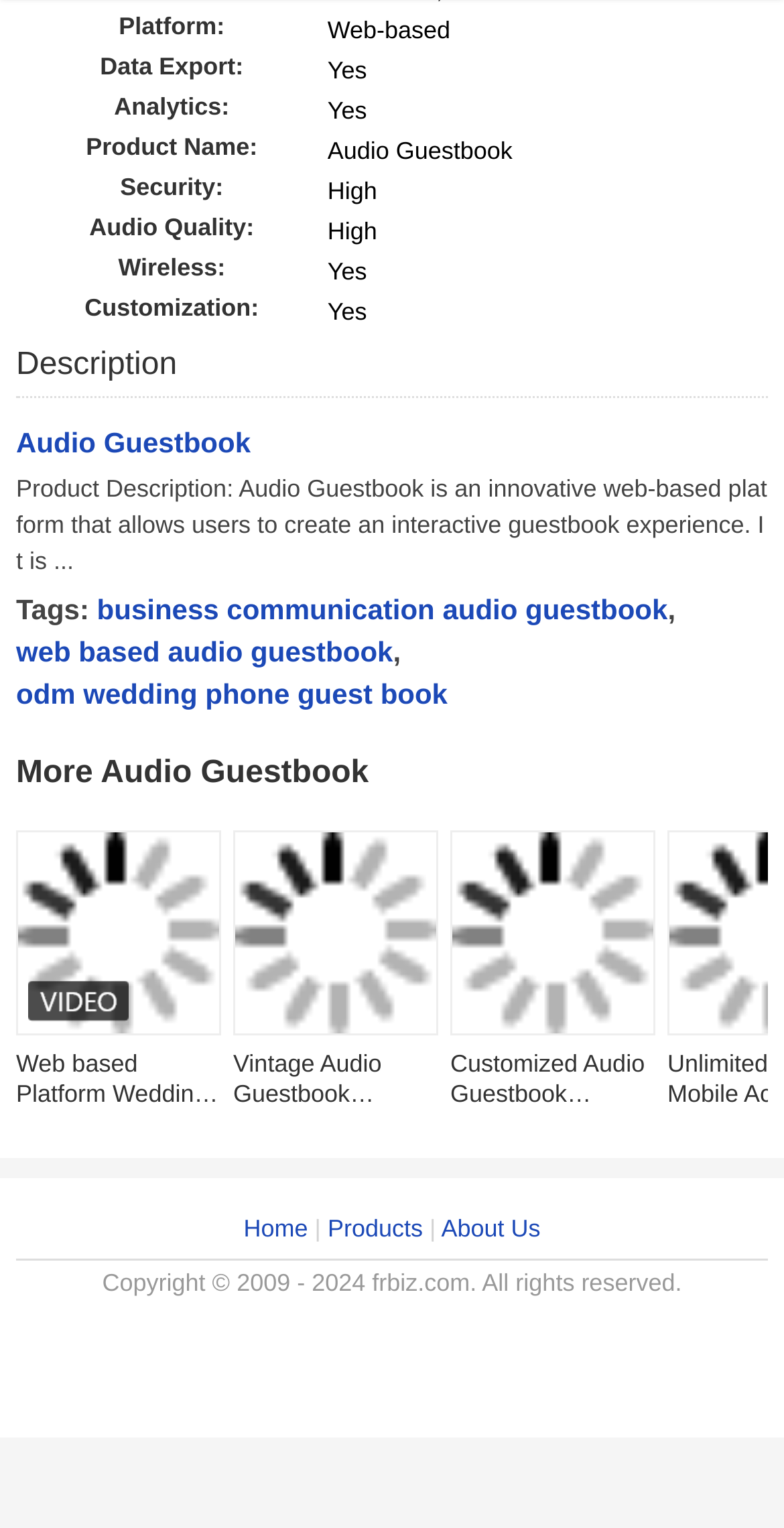Pinpoint the bounding box coordinates of the area that should be clicked to complete the following instruction: "Explore the 'Web based Platform Wedding Audio Guest Book Multi language Recorder for sale' option". The coordinates must be given as four float numbers between 0 and 1, i.e., [left, top, right, bottom].

[0.021, 0.543, 0.282, 0.726]